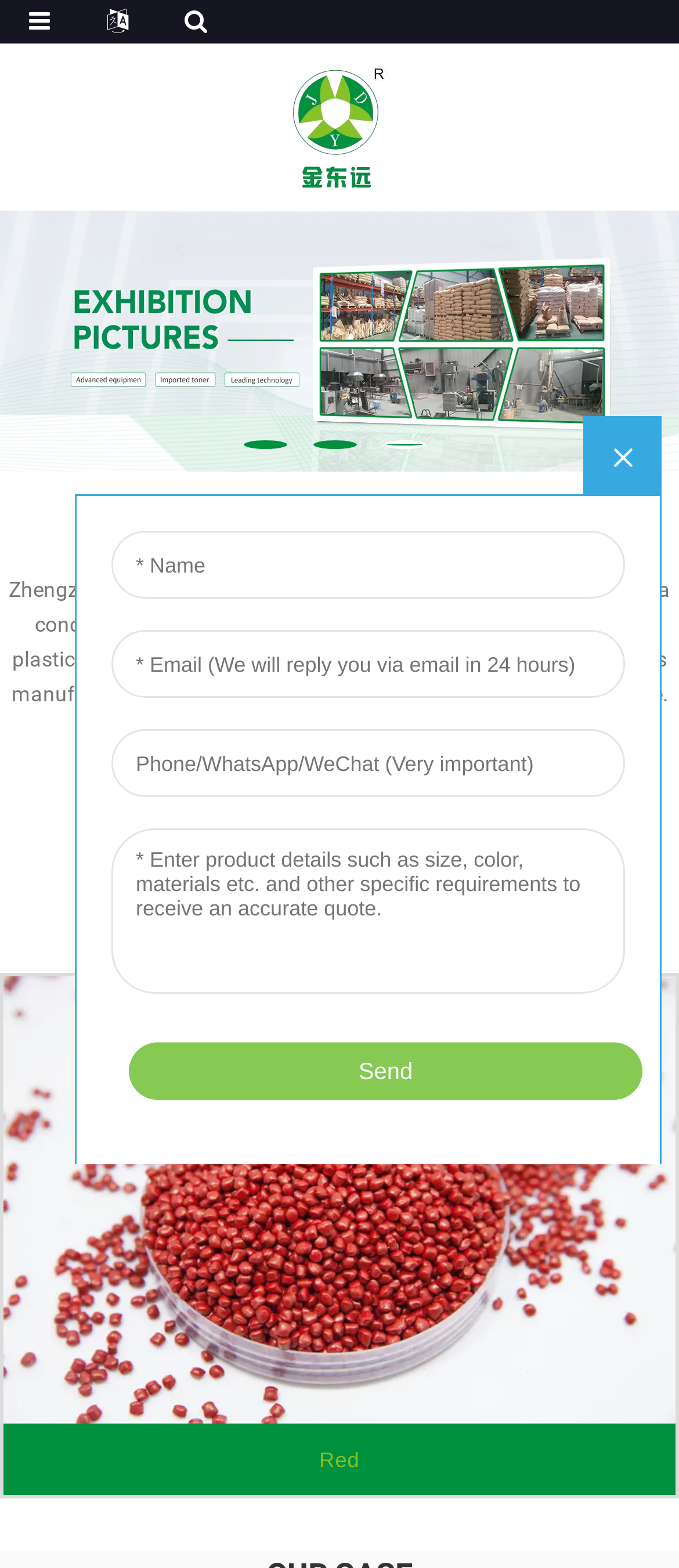How many years of manufacturer experience does the company have?
Answer with a single word or phrase, using the screenshot for reference.

15 years